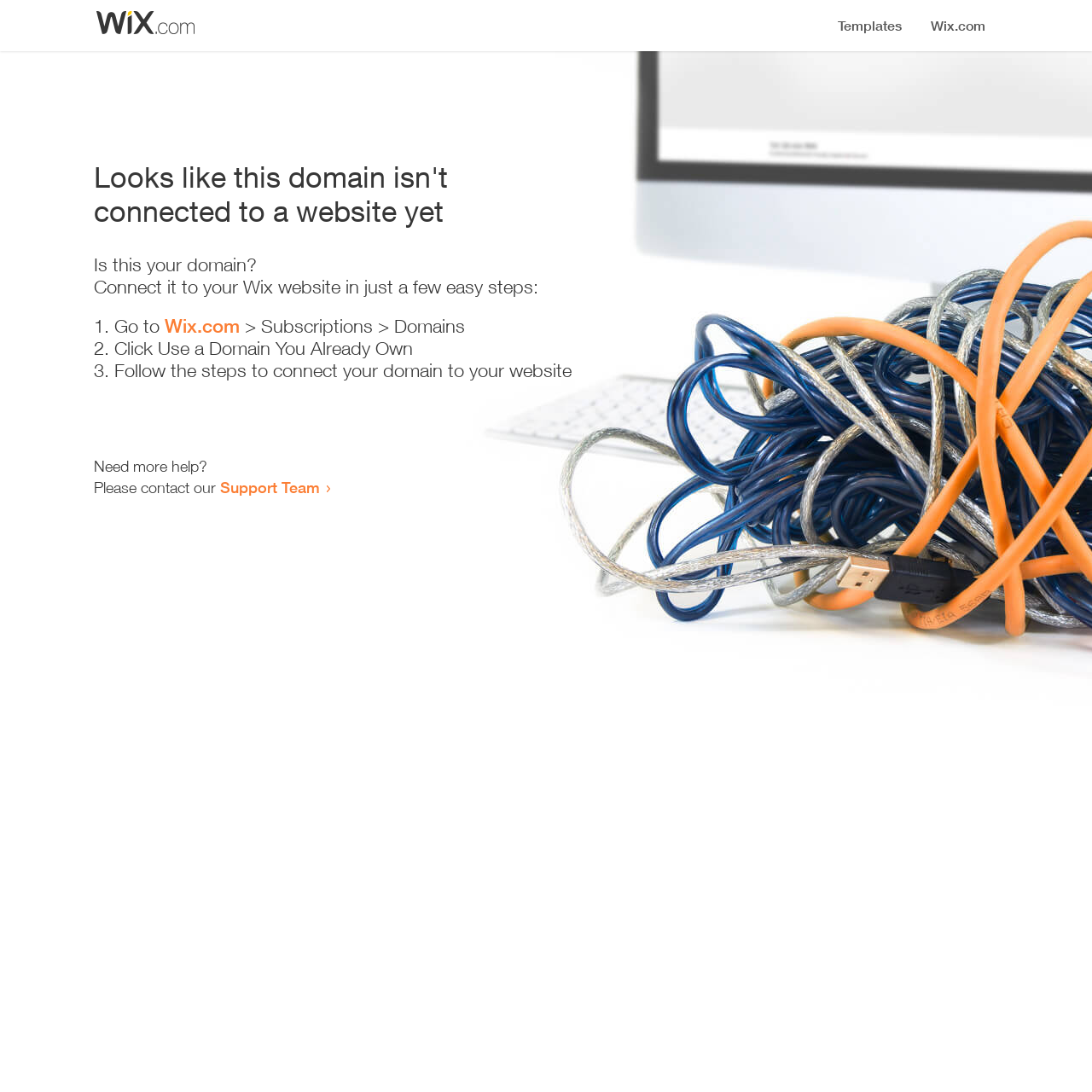Identify the bounding box coordinates for the UI element described as follows: "Support Team". Ensure the coordinates are four float numbers between 0 and 1, formatted as [left, top, right, bottom].

[0.202, 0.438, 0.293, 0.455]